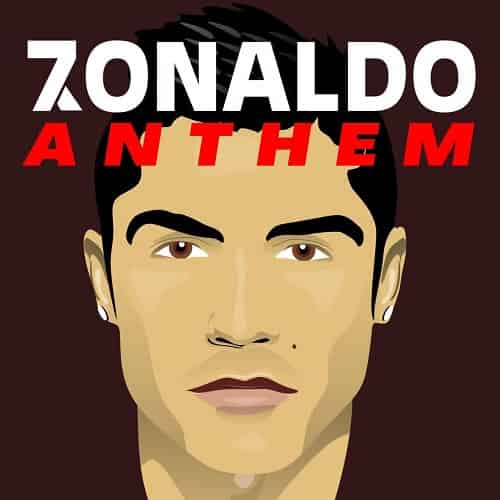What is the release date of the song '7onaldo Anthem'? Using the information from the screenshot, answer with a single word or phrase.

September 15, 2023